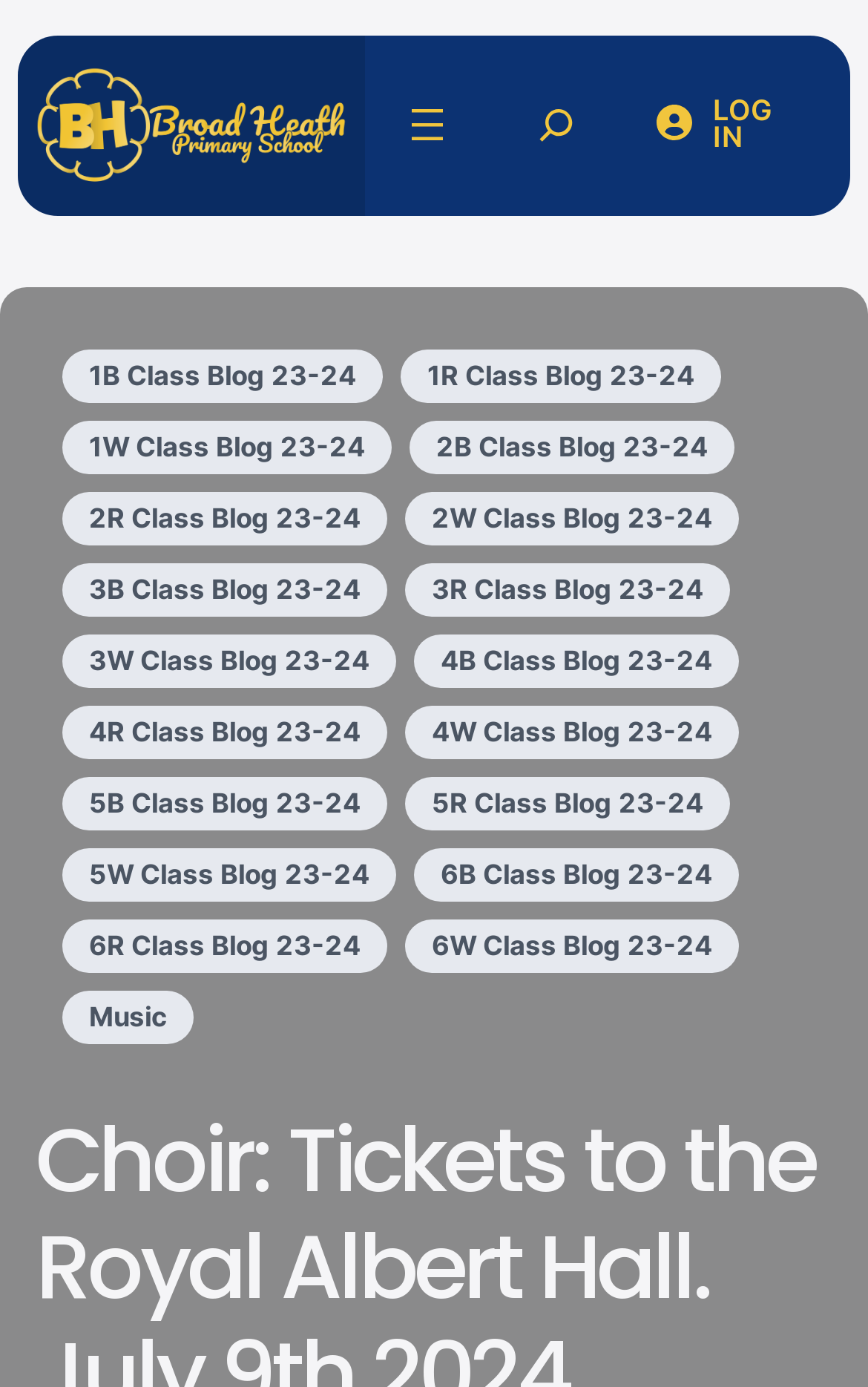Please determine the bounding box coordinates of the section I need to click to accomplish this instruction: "Visit 1B Class Blog 23-24".

[0.072, 0.252, 0.441, 0.29]